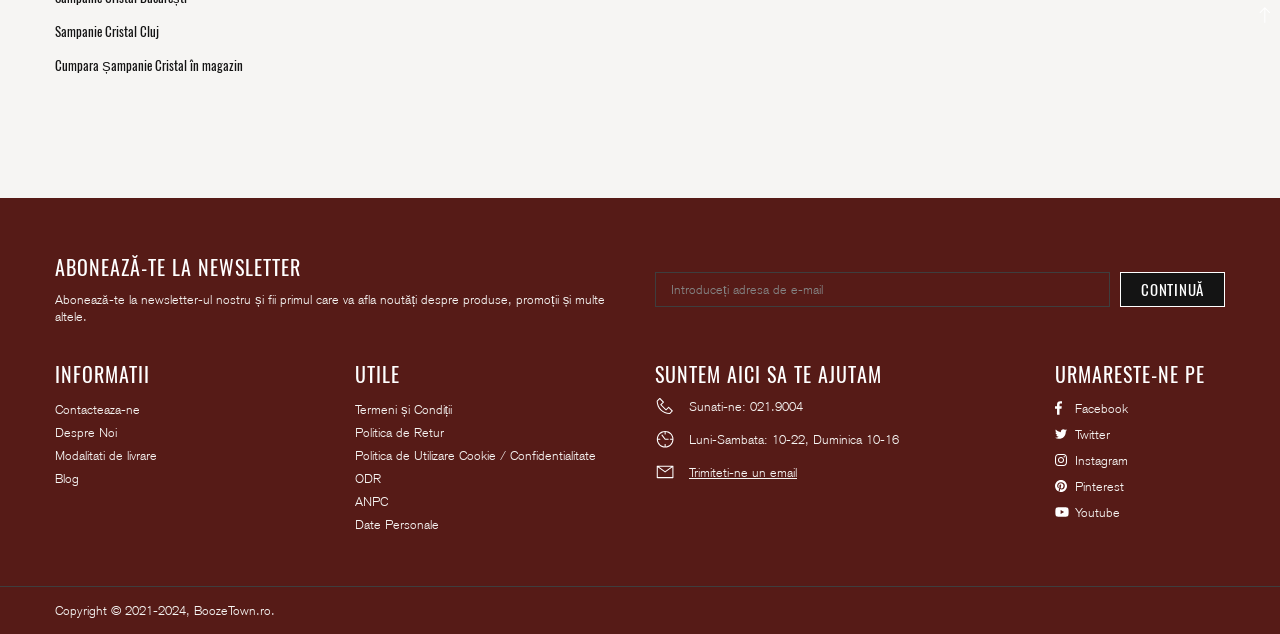Identify the coordinates of the bounding box for the element that must be clicked to accomplish the instruction: "Subscribe to the newsletter".

[0.512, 0.428, 0.867, 0.483]